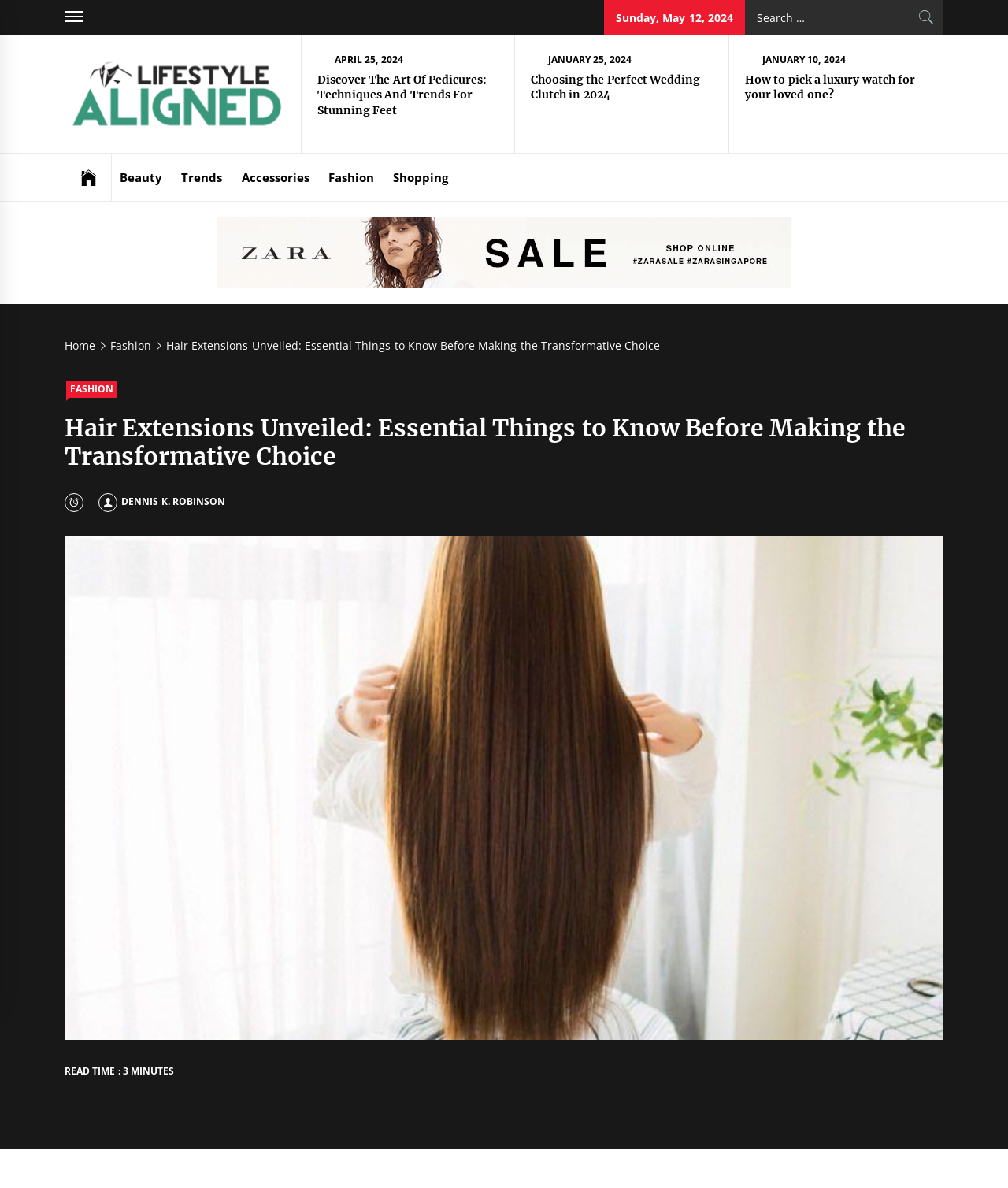Please specify the bounding box coordinates of the clickable region to carry out the following instruction: "Read the article about hair extensions". The coordinates should be four float numbers between 0 and 1, in the format [left, top, right, bottom].

[0.064, 0.348, 0.936, 0.406]